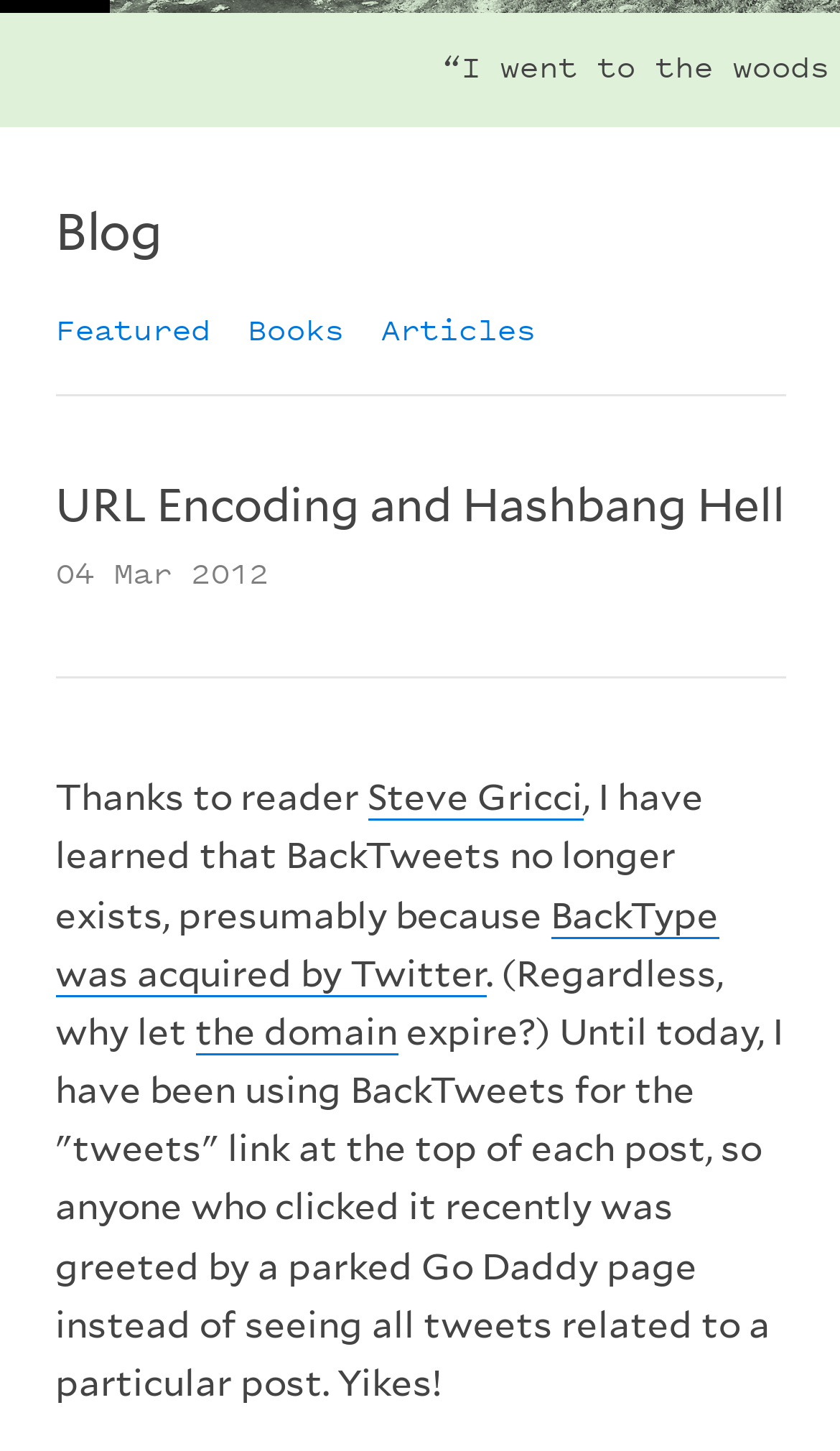Find the bounding box of the UI element described as: "BackType was acquired by Twitter". The bounding box coordinates should be given as four float values between 0 and 1, i.e., [left, top, right, bottom].

[0.065, 0.615, 0.855, 0.687]